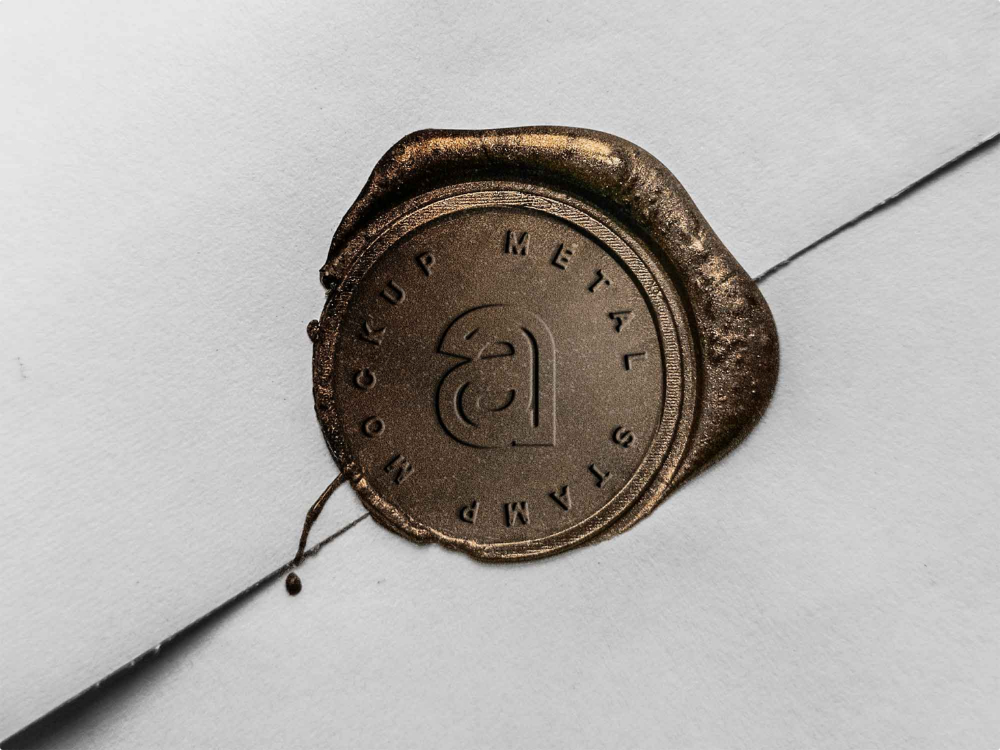What is the purpose of the metal stamp mockup?
Give a one-word or short-phrase answer derived from the screenshot.

Branding or logo showcases